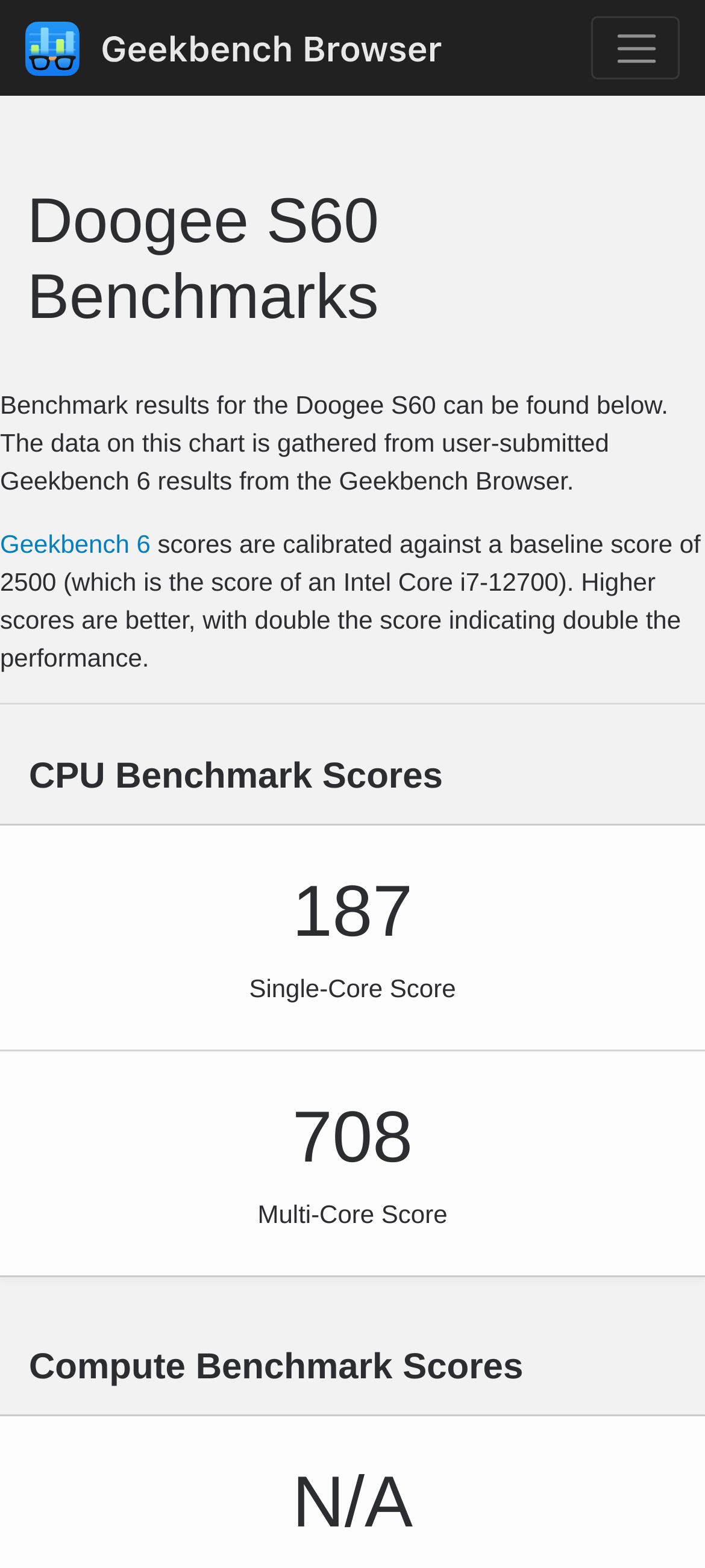Please provide the bounding box coordinates for the UI element as described: "Geekbench 6". The coordinates must be four floats between 0 and 1, represented as [left, top, right, bottom].

[0.0, 0.338, 0.214, 0.356]